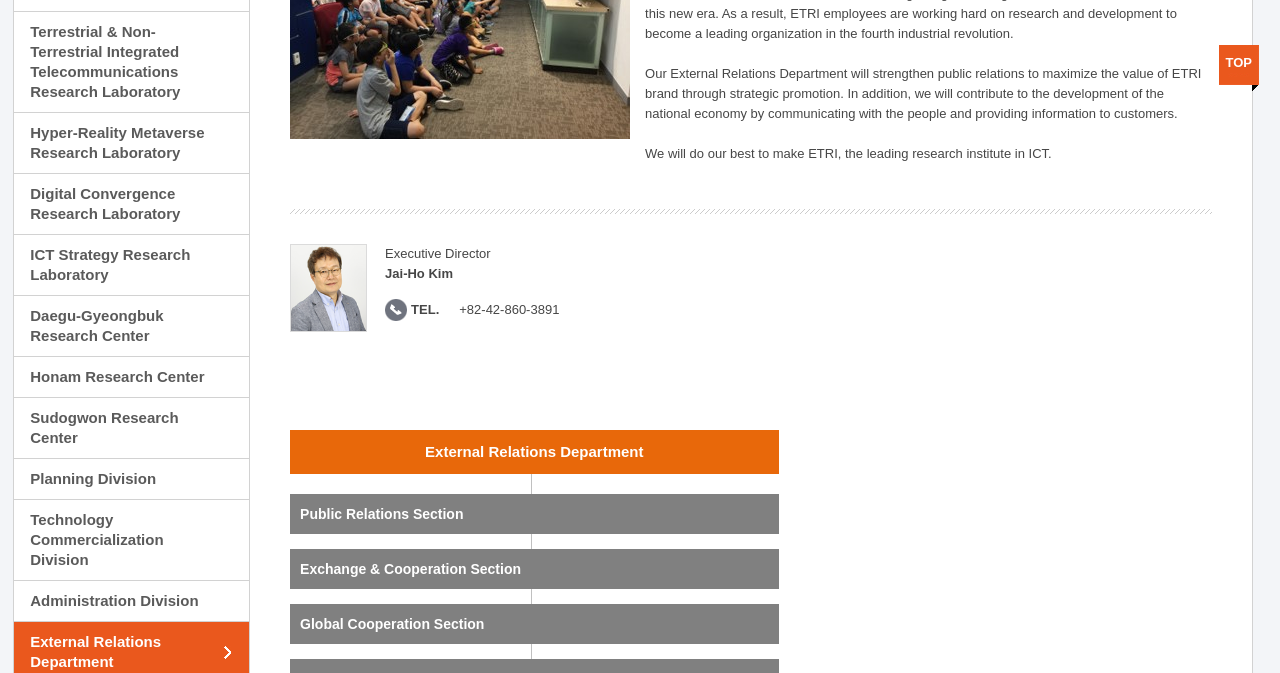Given the element description "Honam Research Center" in the screenshot, predict the bounding box coordinates of that UI element.

[0.011, 0.53, 0.195, 0.59]